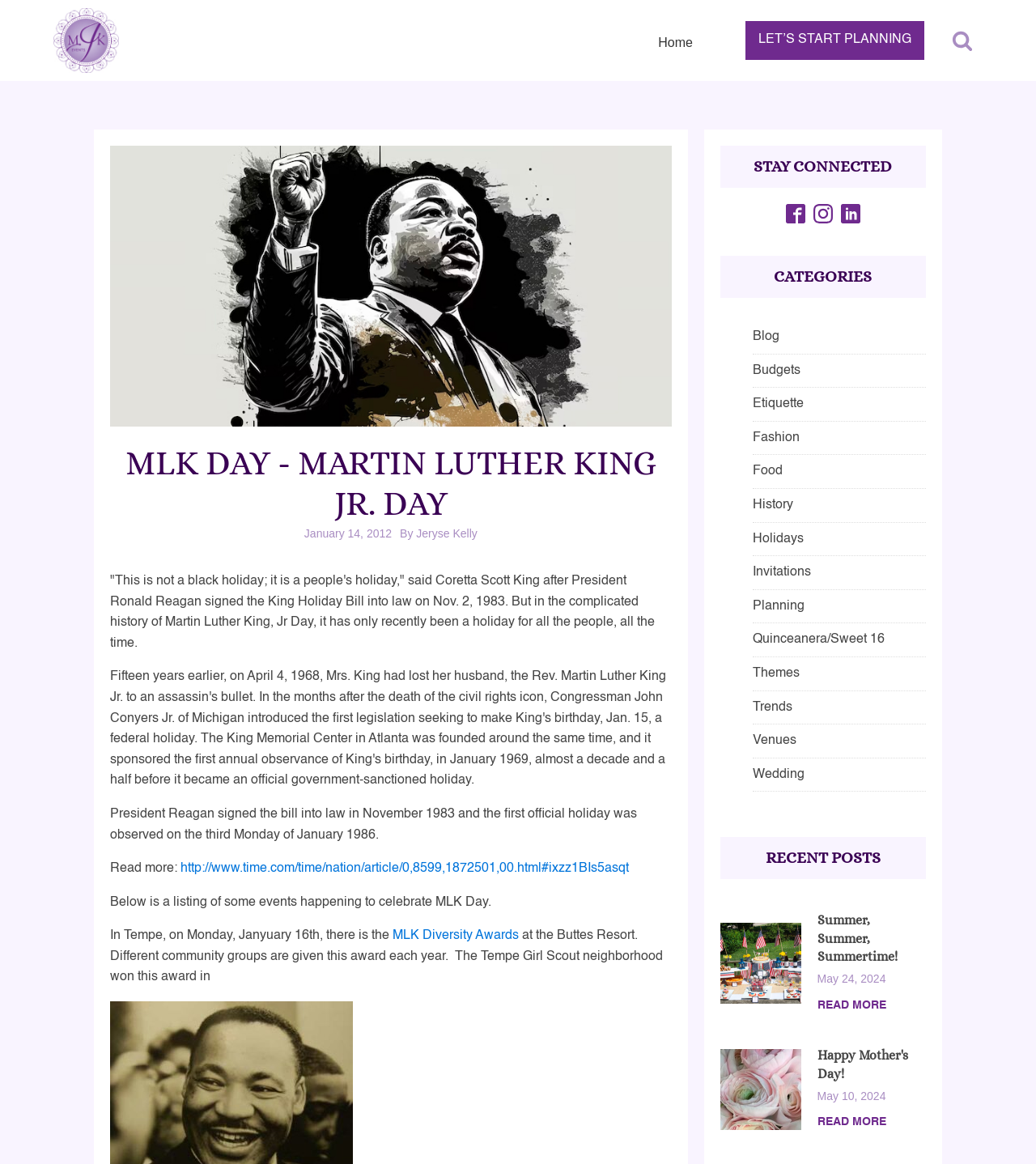Convey a detailed summary of the webpage, mentioning all key elements.

This webpage is about Martin Luther King Jr. Day, with a focus on its history and celebrations. At the top left, there is a logo of MJK Events, and next to it, a navigation menu with links to "Home" and "LET'S START PLANNING". On the top right, there is a search button with a magnifying glass icon.

The main content of the page is divided into sections. The first section has a heading "MLK DAY - MARTIN LUTHER KING JR. DAY" and a quote from Coretta Scott King about the holiday. Below the quote, there is a paragraph about the history of Martin Luther King Jr. Day, including when it was signed into law and when the first official holiday was observed.

The next section lists some events happening to celebrate MLK Day, including the MLK Diversity Awards in Tempe. There are also links to read more about the events and to visit external websites.

On the right side of the page, there are social media links to Facebook, Instagram, and LinkedIn, as well as a list of categories including Blog, Budgets, Etiquette, and more. Below the categories, there is a section of recent posts, with links to articles titled "Summer, Summer, Summertime!" and "Happy Mother's Day!", along with their publication dates. Each article has a "READ MORE" link to continue reading.